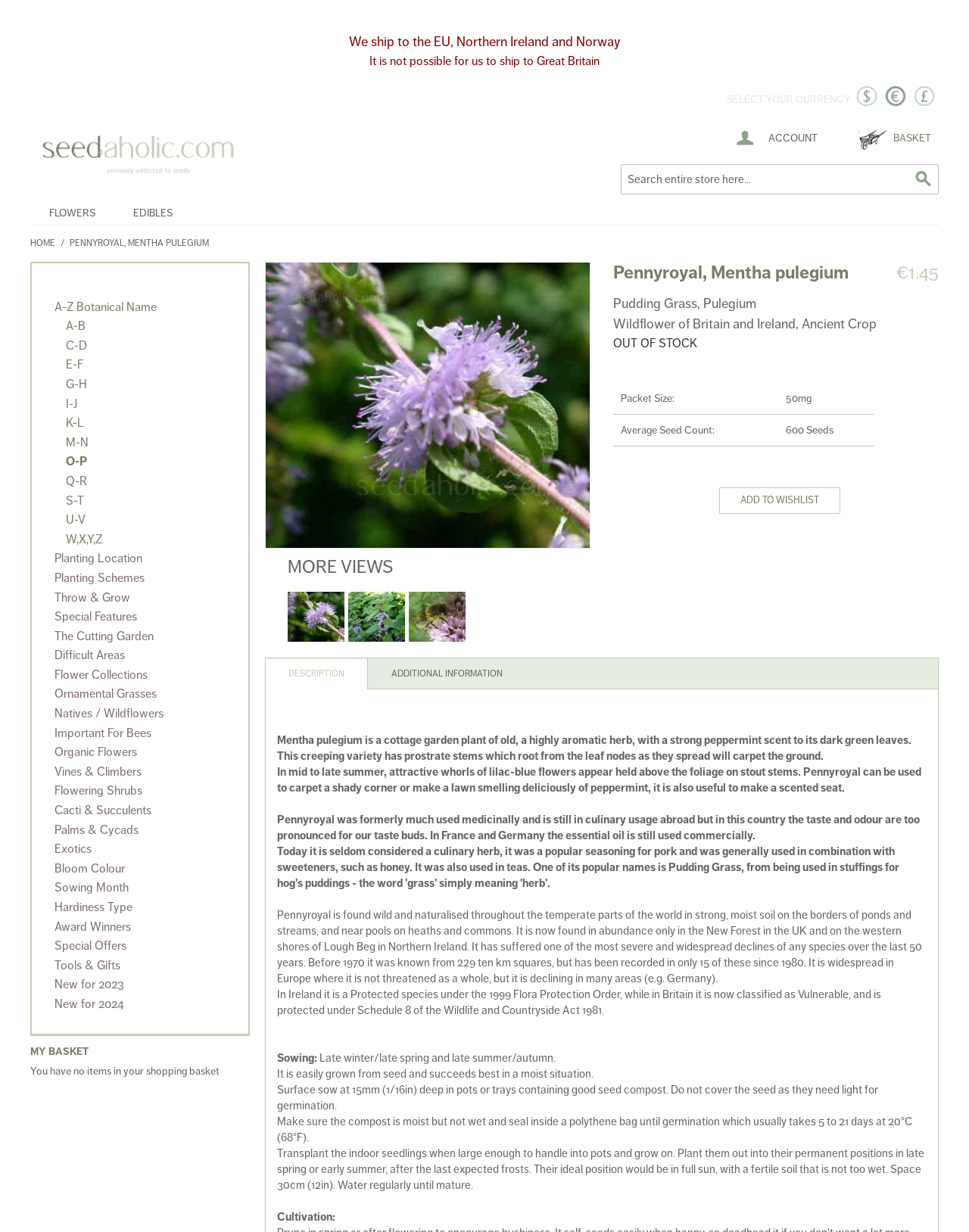What is the status of the seeds?
Please provide a comprehensive and detailed answer to the question.

I found the answer by looking at the section of the webpage that displays the availability of the seeds. The status is listed as 'OUT OF STOCK'.